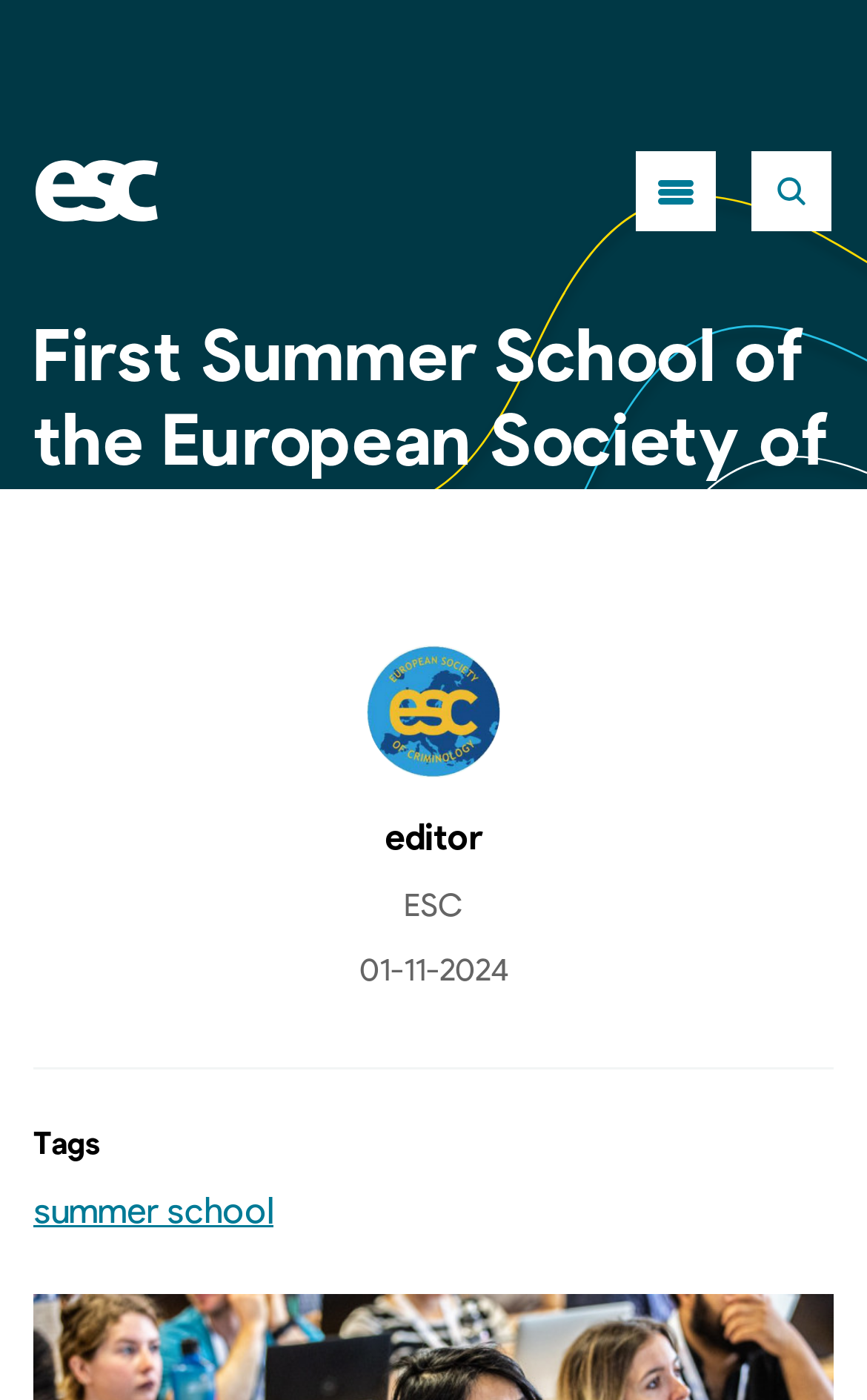Please give a succinct answer to the question in one word or phrase:
What is the logo of the website?

ESC